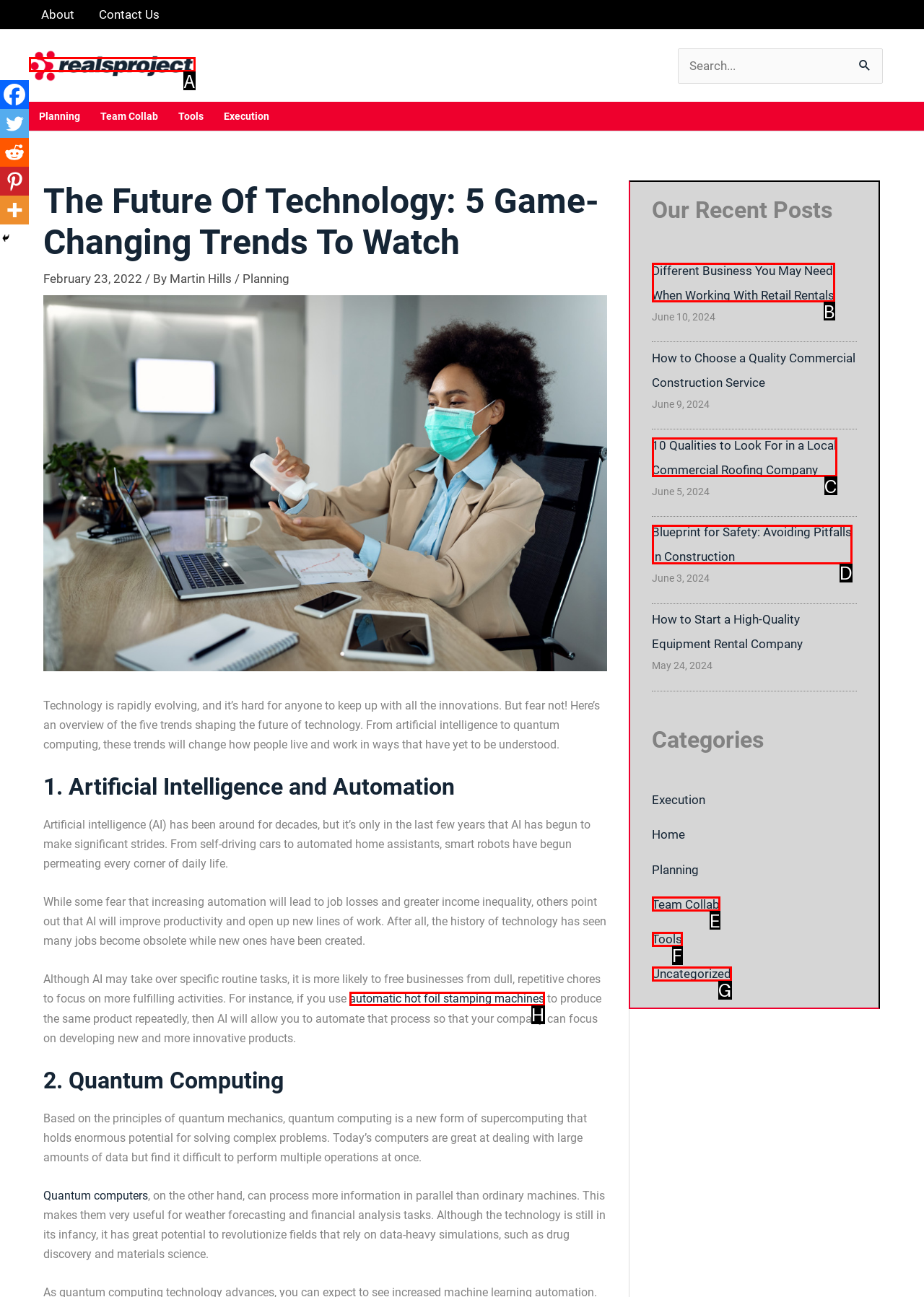Find the UI element described as: Team Collab
Reply with the letter of the appropriate option.

E